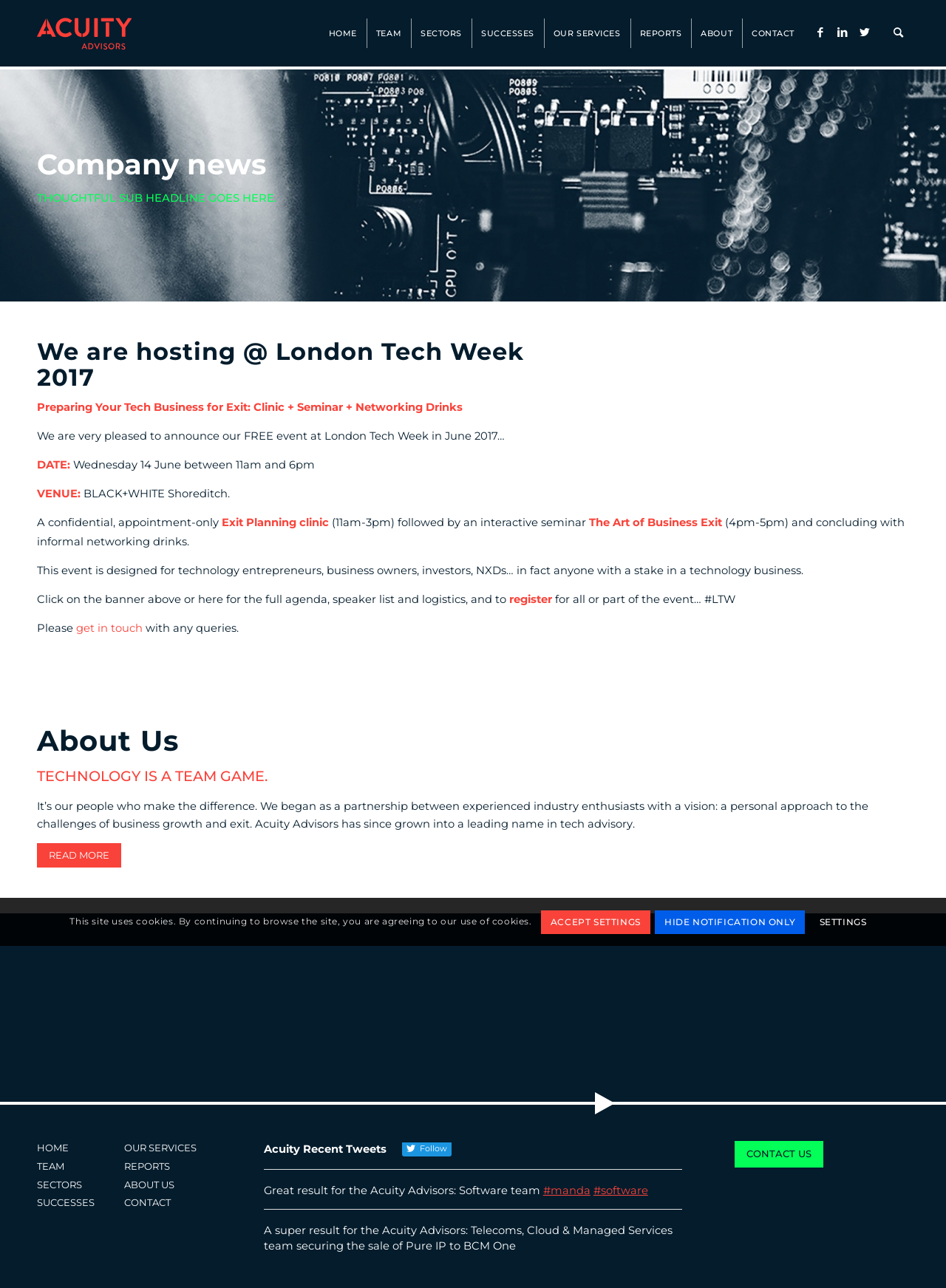Show the bounding box coordinates of the region that should be clicked to follow the instruction: "Enter email address."

[0.039, 0.777, 0.407, 0.801]